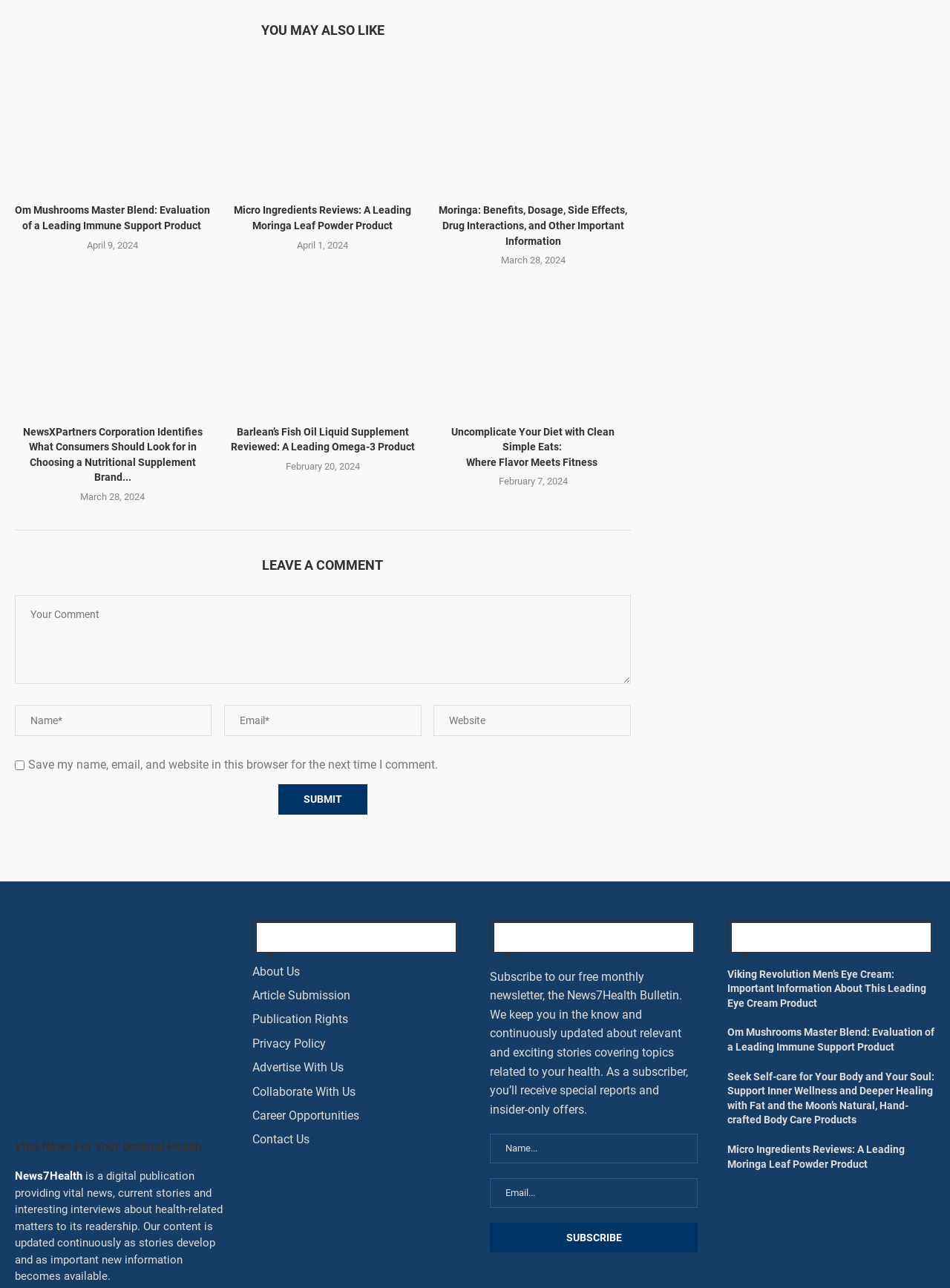Locate and provide the bounding box coordinates for the HTML element that matches this description: "News7Health".

[0.016, 0.908, 0.087, 0.918]